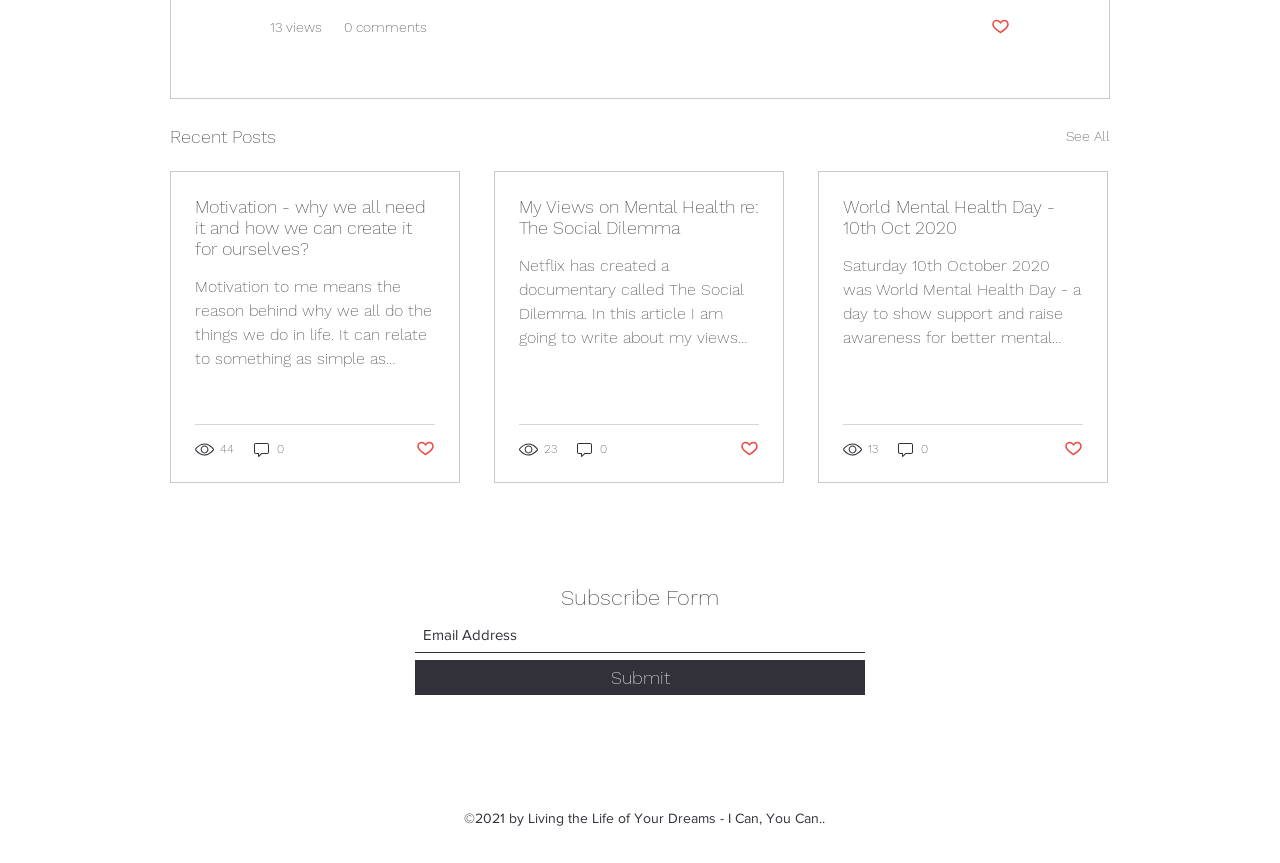What is the purpose of the form at the bottom of the page?
Using the image, respond with a single word or phrase.

Subscribe